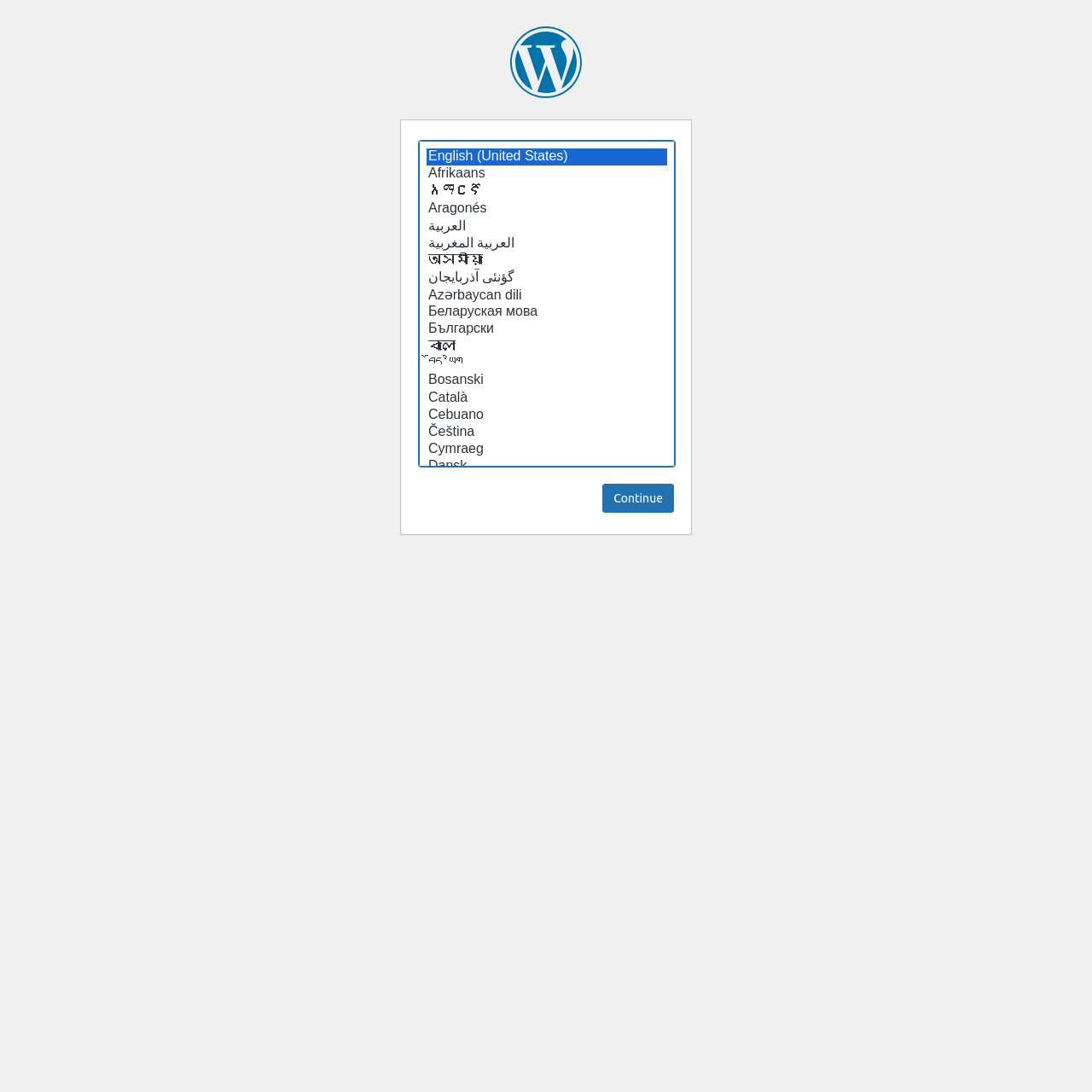Examine the image carefully and respond to the question with a detailed answer: 
Is the language selection list sorted alphabetically?

The language selection list is not sorted alphabetically because the options are not in alphabetical order, for example, 'Afrikaans' comes after 'English (United States)'.